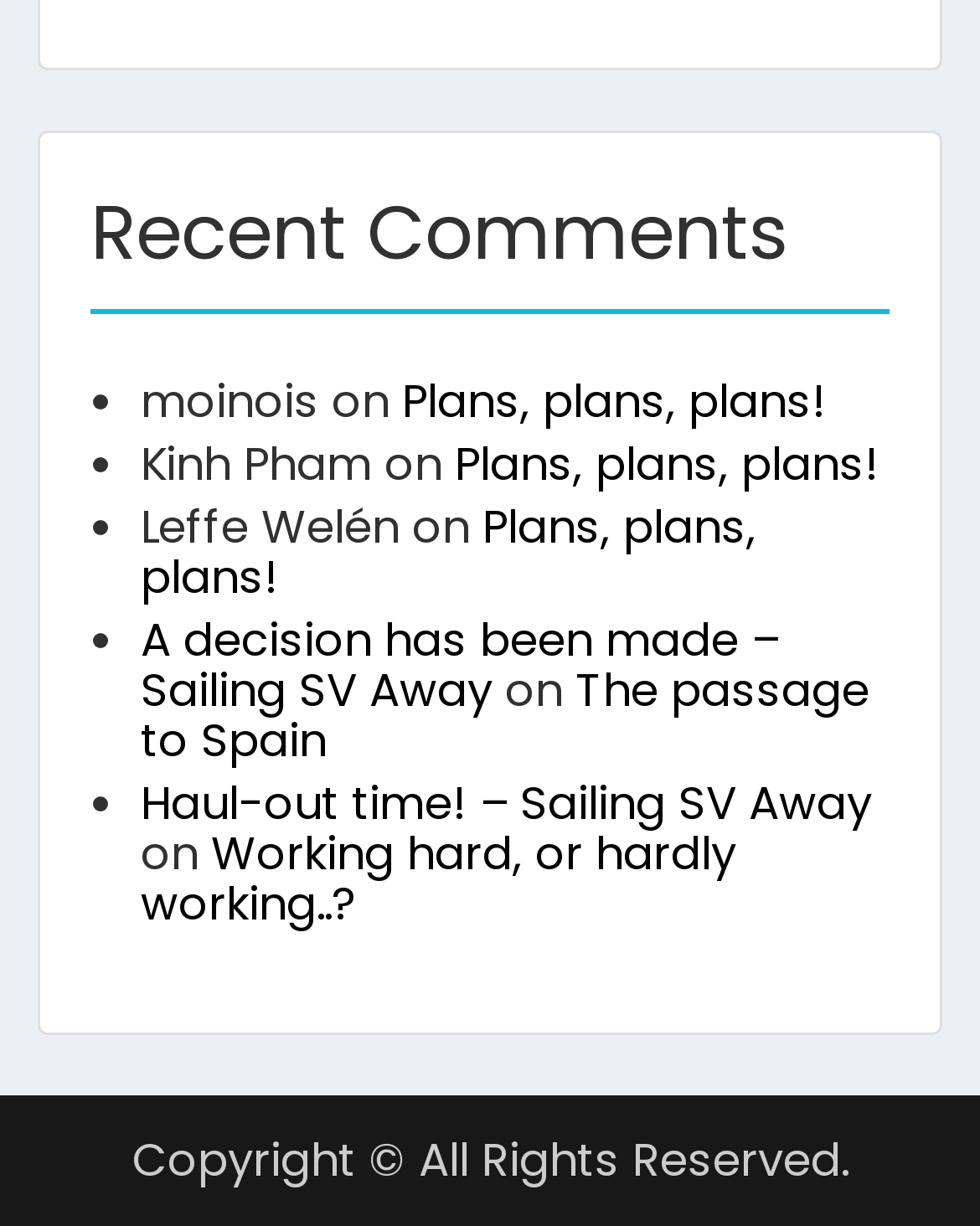What is the copyright notice at the bottom of the page? From the image, respond with a single word or brief phrase.

Copyright © All Rights Reserved.